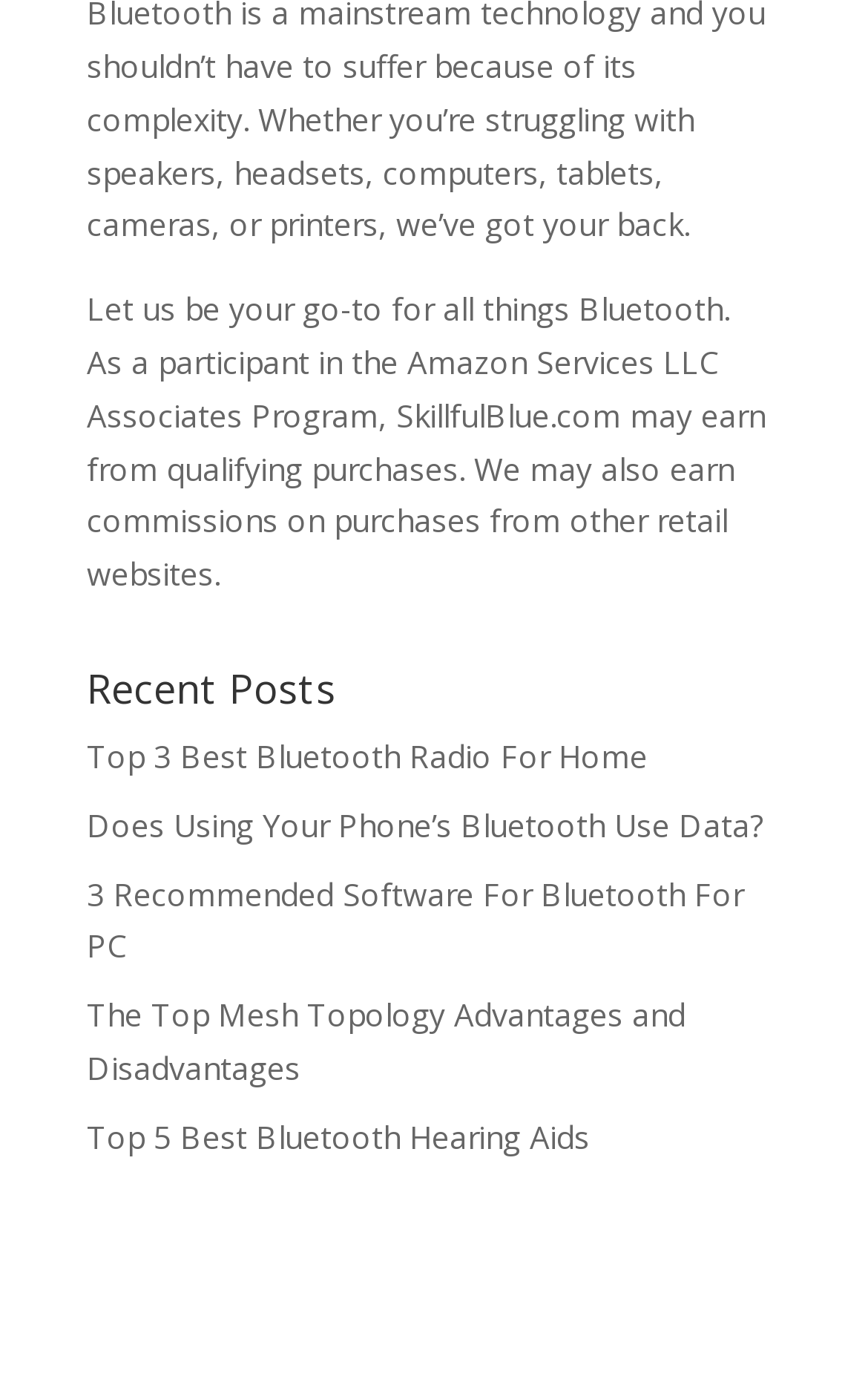Analyze the image and answer the question with as much detail as possible: 
What is the main topic of this website?

Based on the static text 'Let us be your go-to for all things Bluetooth.' at the top of the page, it is clear that the main topic of this website is Bluetooth.